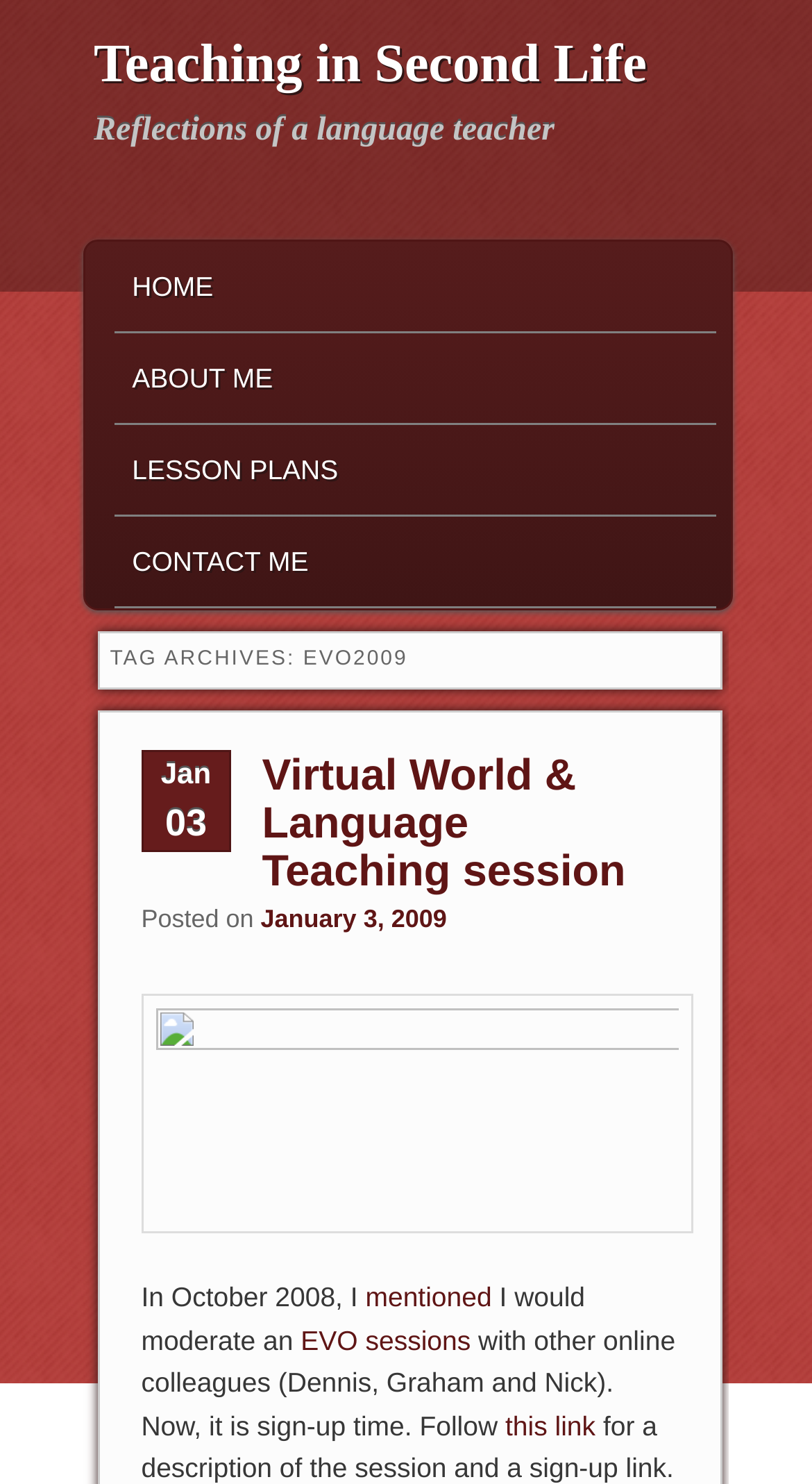Identify the bounding box coordinates of the specific part of the webpage to click to complete this instruction: "view about me".

[0.142, 0.225, 0.882, 0.285]